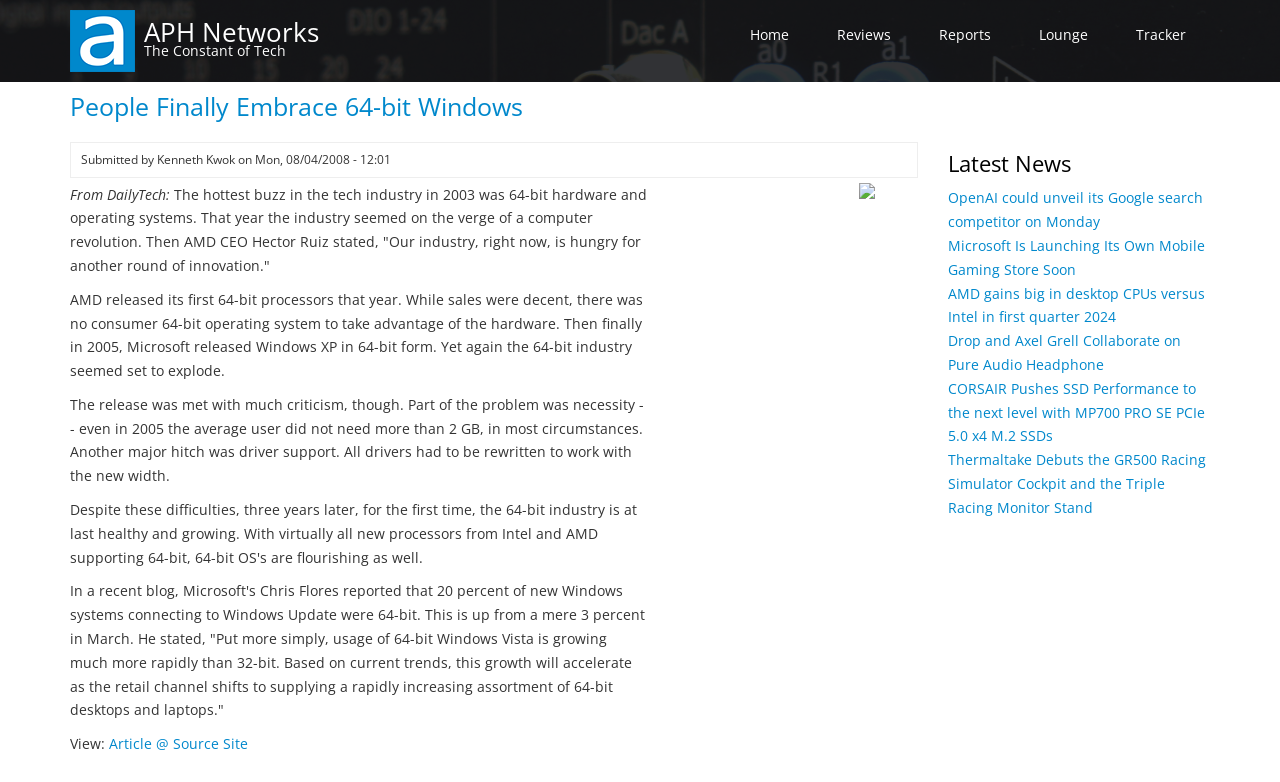Provide a brief response in the form of a single word or phrase:
What is the date of the article?

Monday, August 4, 2008